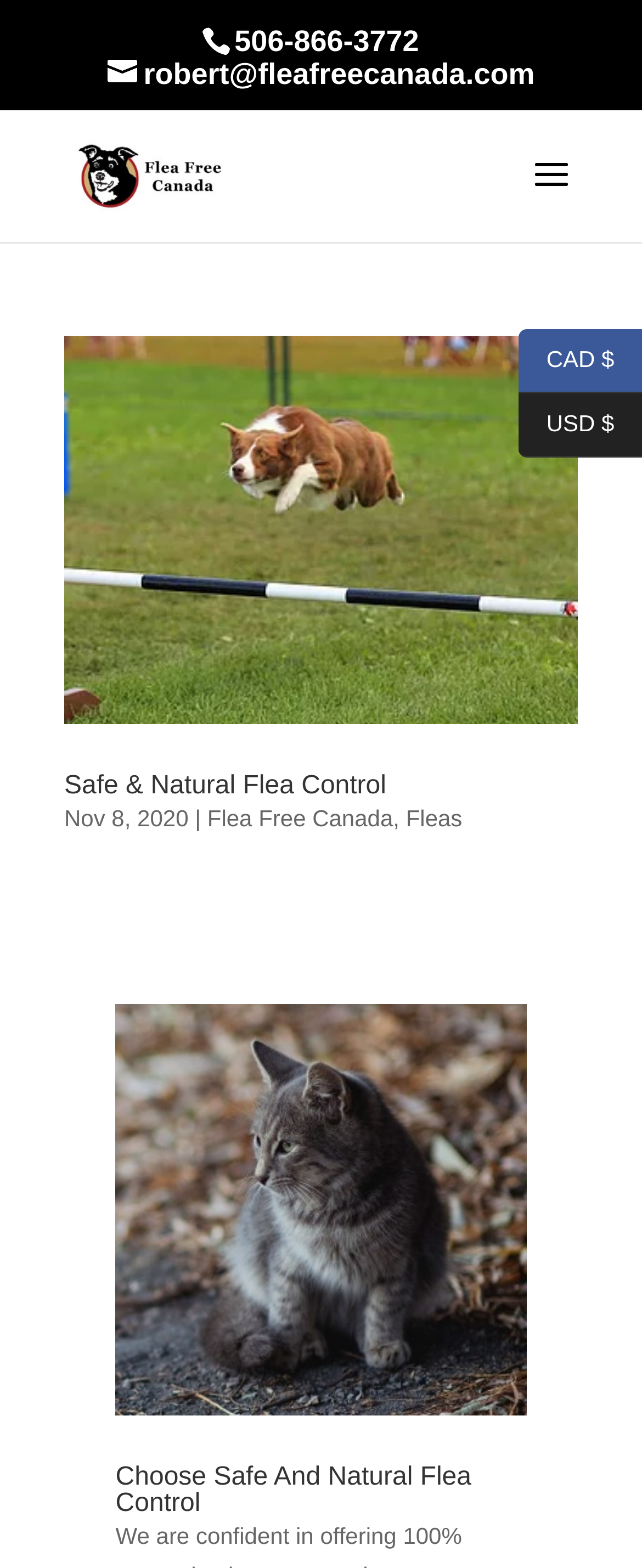Find the bounding box coordinates for the element that must be clicked to complete the instruction: "View the post from Nov 8, 2020". The coordinates should be four float numbers between 0 and 1, indicated as [left, top, right, bottom].

[0.1, 0.513, 0.294, 0.53]